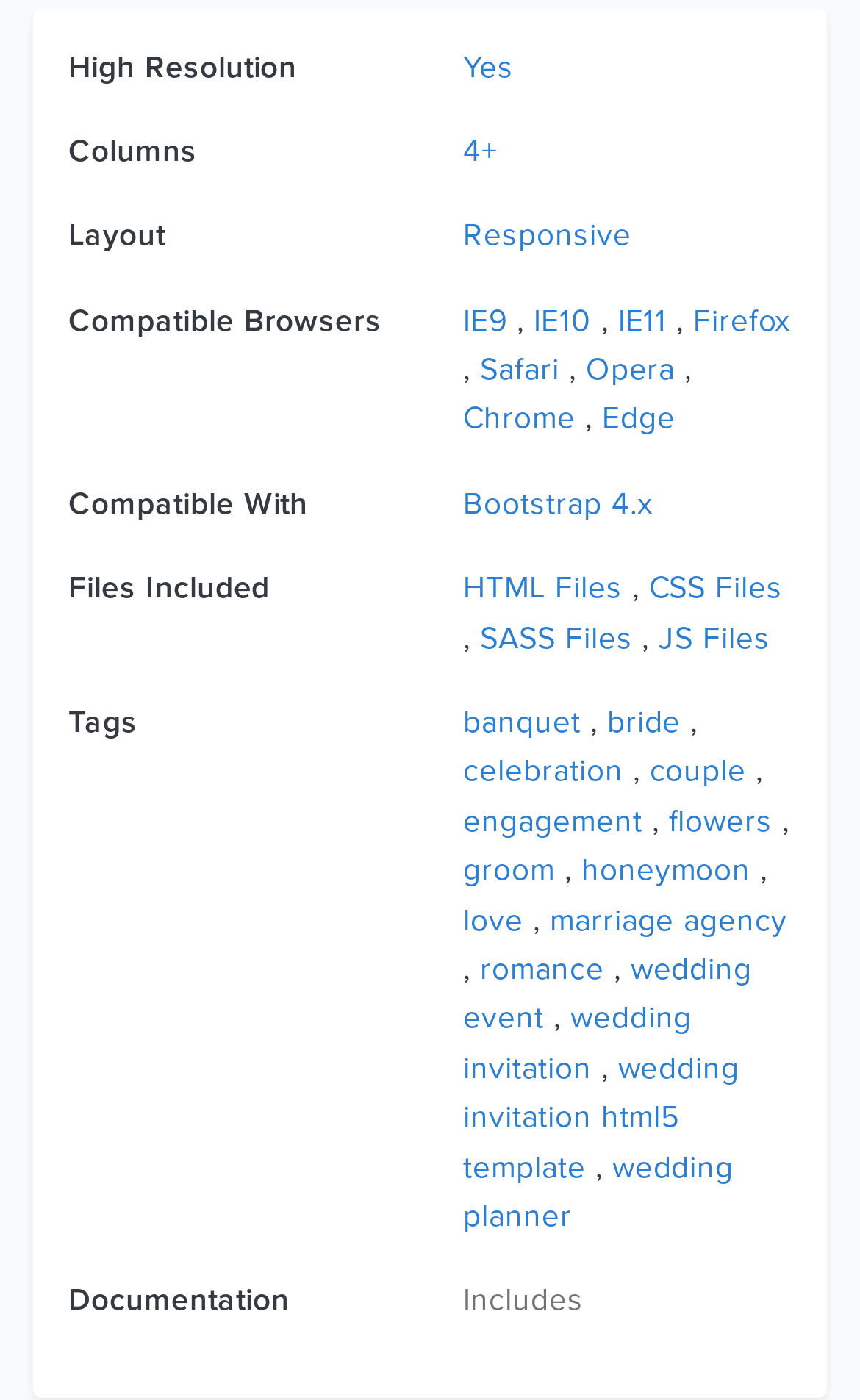Please specify the bounding box coordinates in the format (top-left x, top-left y, bottom-right x, bottom-right y), with all values as floating point numbers between 0 and 1. Identify the bounding box of the UI element described by: banquet

[0.538, 0.502, 0.675, 0.529]